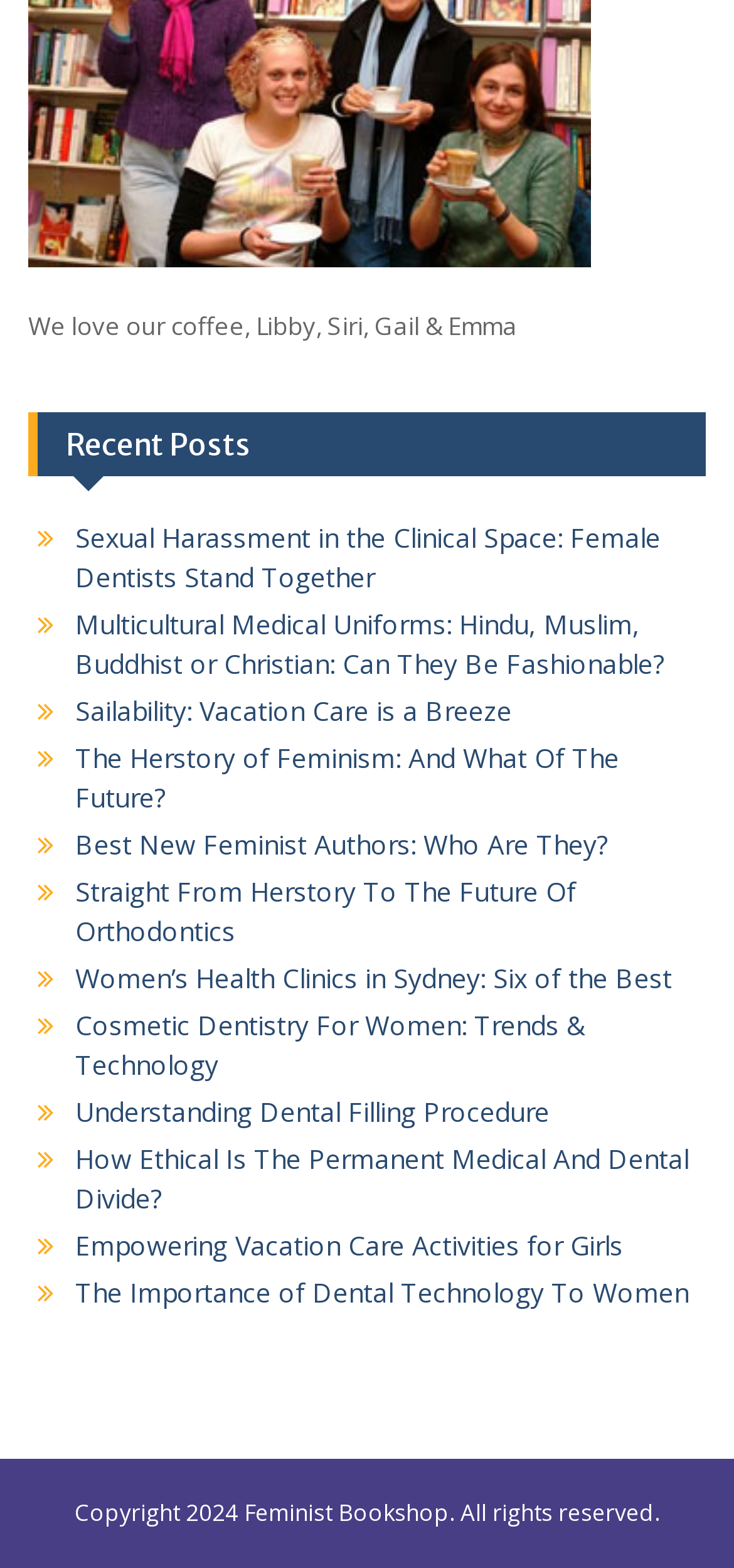Provide a one-word or one-phrase answer to the question:
What is the copyright information?

Copyright 2024 Feminist Bookshop